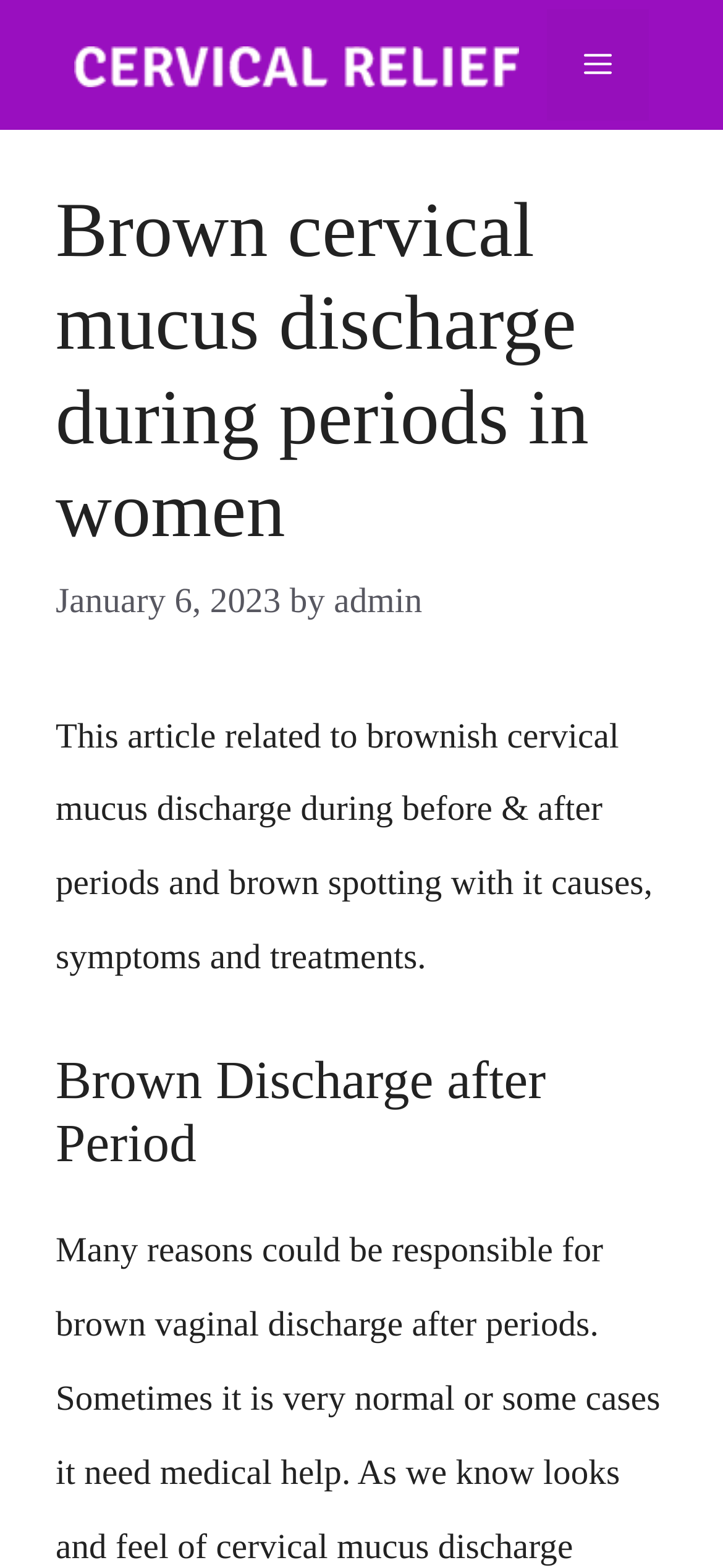Provide a one-word or short-phrase response to the question:
What is the name of the website?

Cervical Relief